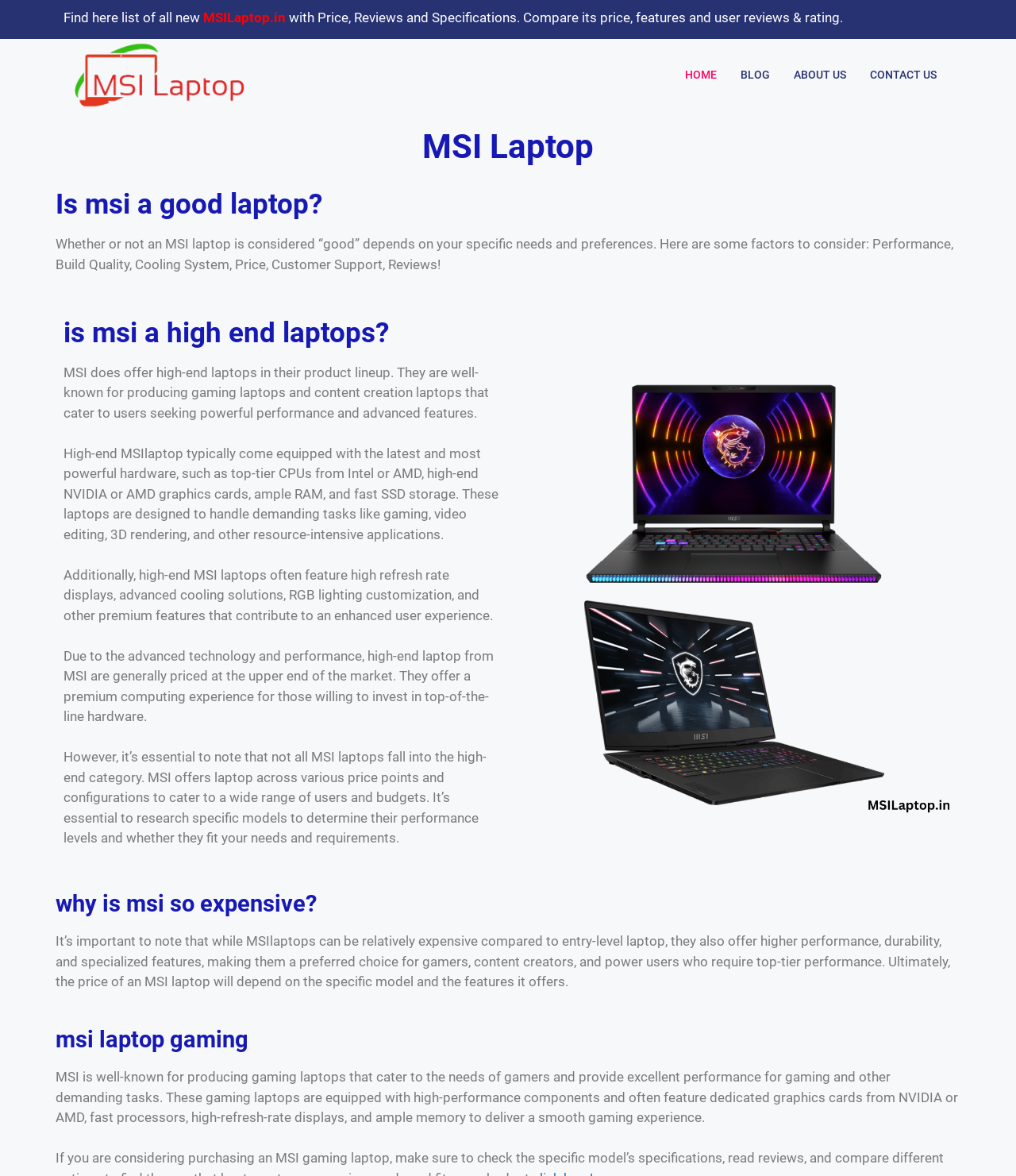Based on the element description: "About us", identify the UI element and provide its bounding box coordinates. Use four float numbers between 0 and 1, [left, top, right, bottom].

[0.77, 0.04, 0.845, 0.087]